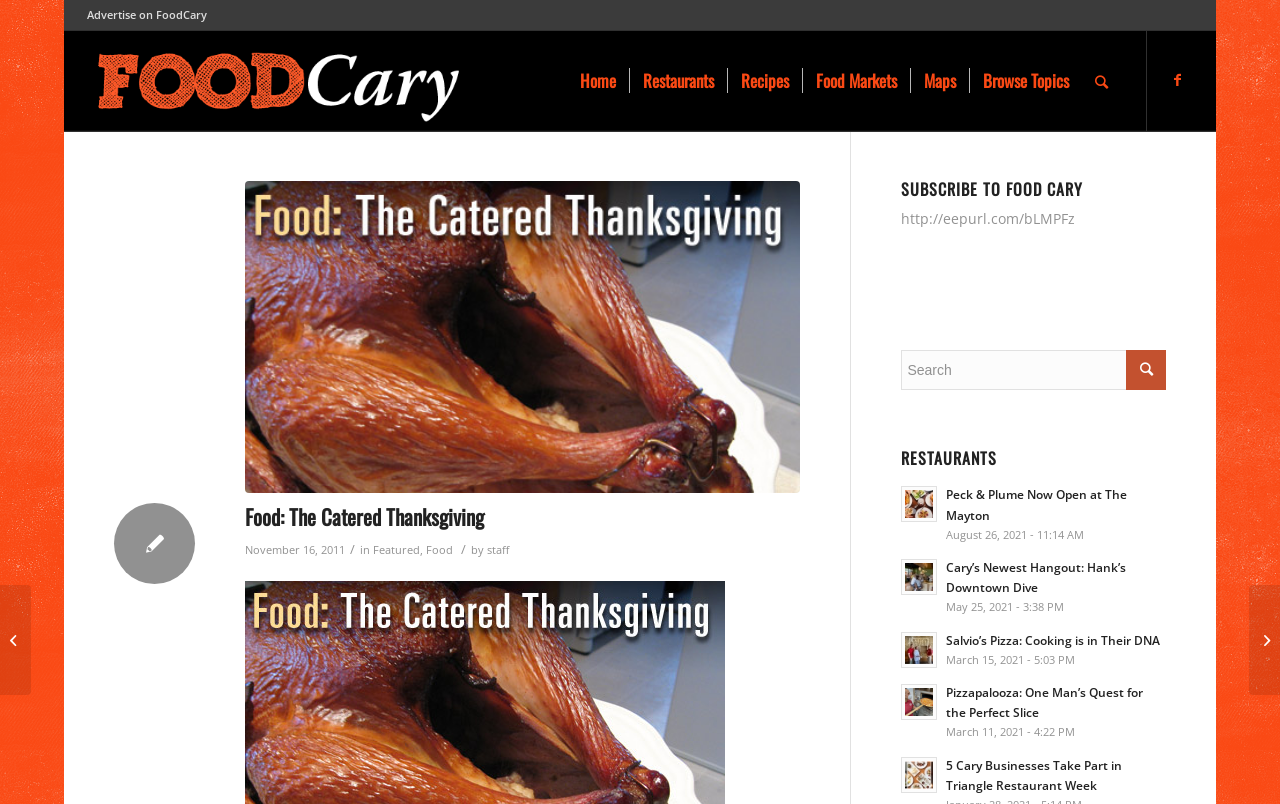Locate the heading on the webpage and return its text.

Food: The Catered Thanksgiving